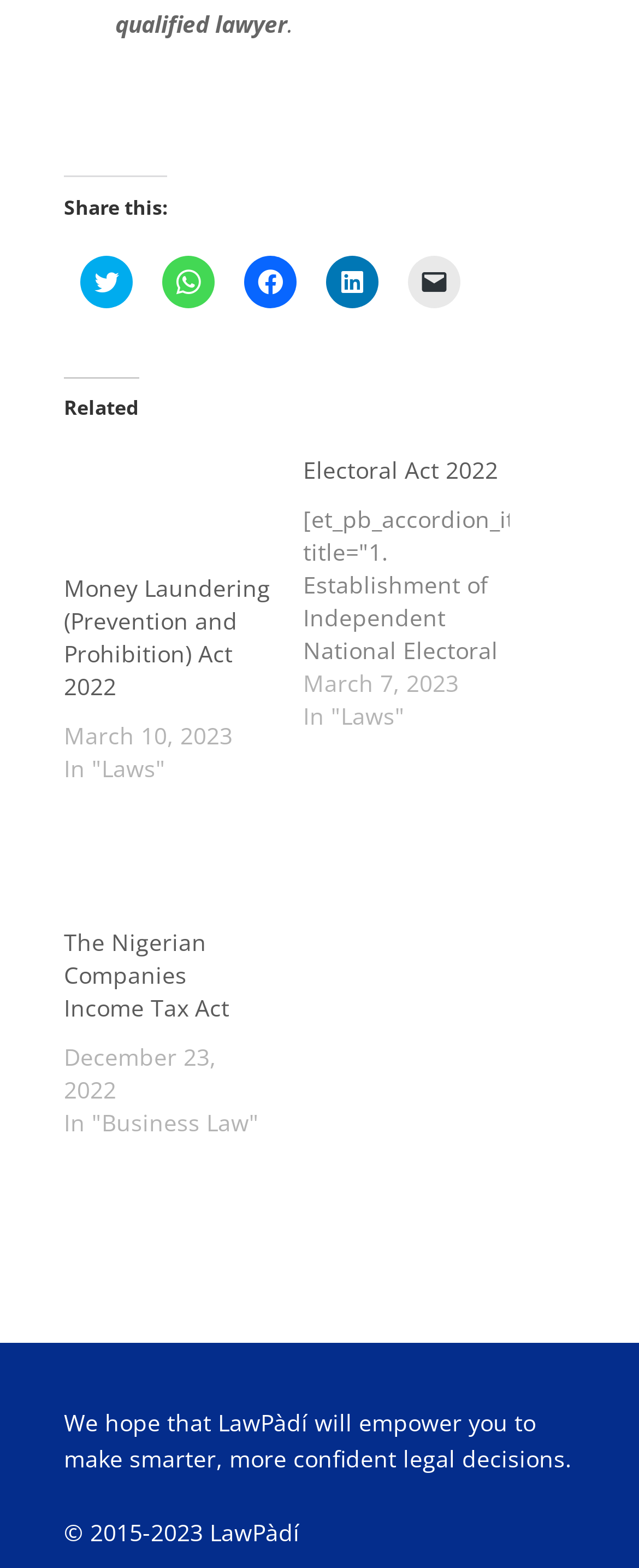Please specify the bounding box coordinates in the format (top-left x, top-left y, bottom-right x, bottom-right y), with all values as floating point numbers between 0 and 1. Identify the bounding box of the UI element described by: Electoral Act 2022

[0.474, 0.29, 0.779, 0.31]